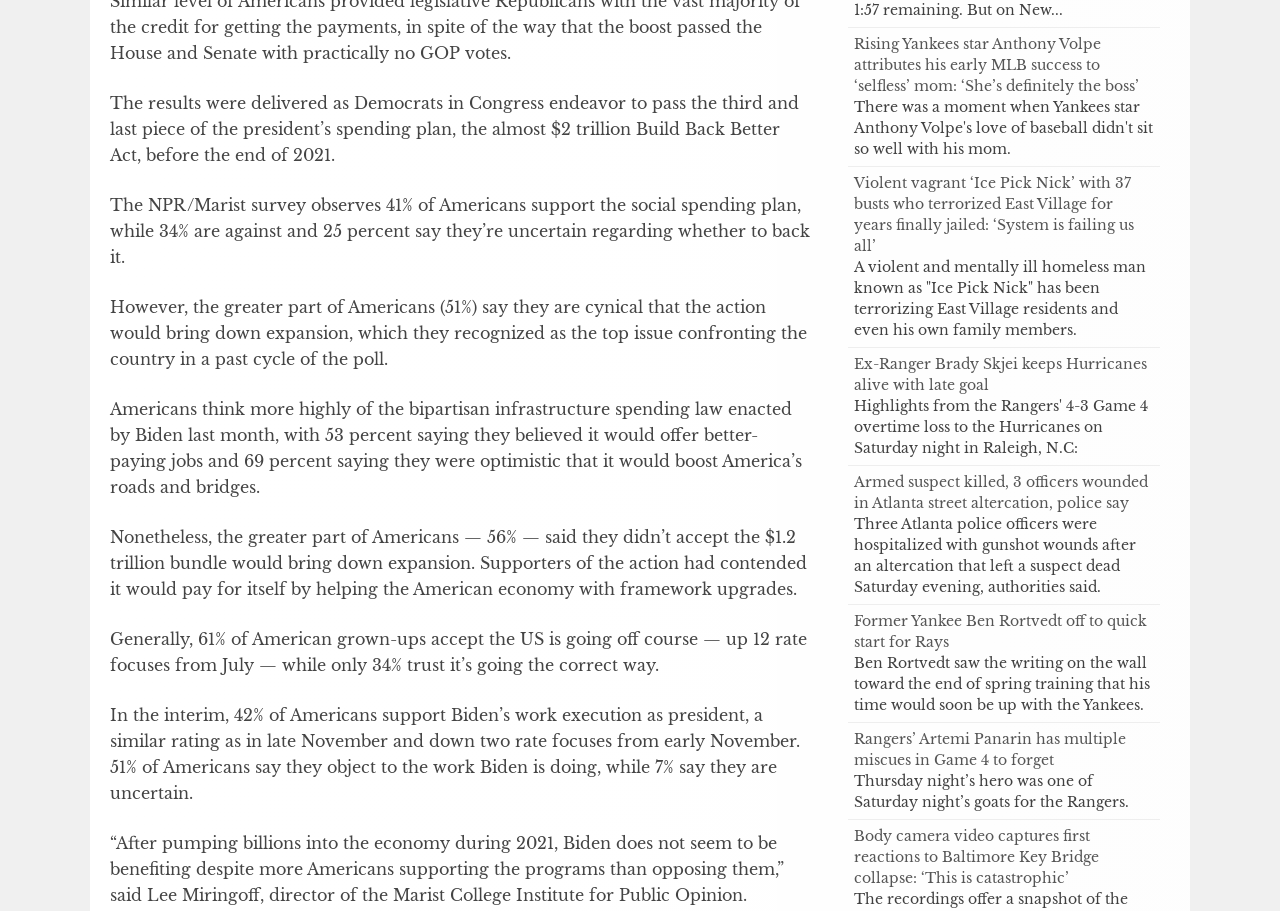Look at the image and answer the question in detail:
What percentage of Americans support the social spending plan?

According to the text, 'The NPR/Marist survey observes 41% of Americans support the social spending plan, while 34% are against and 25 percent say they’re uncertain regarding whether to back it.' This information is obtained from the StaticText element with ID 335.